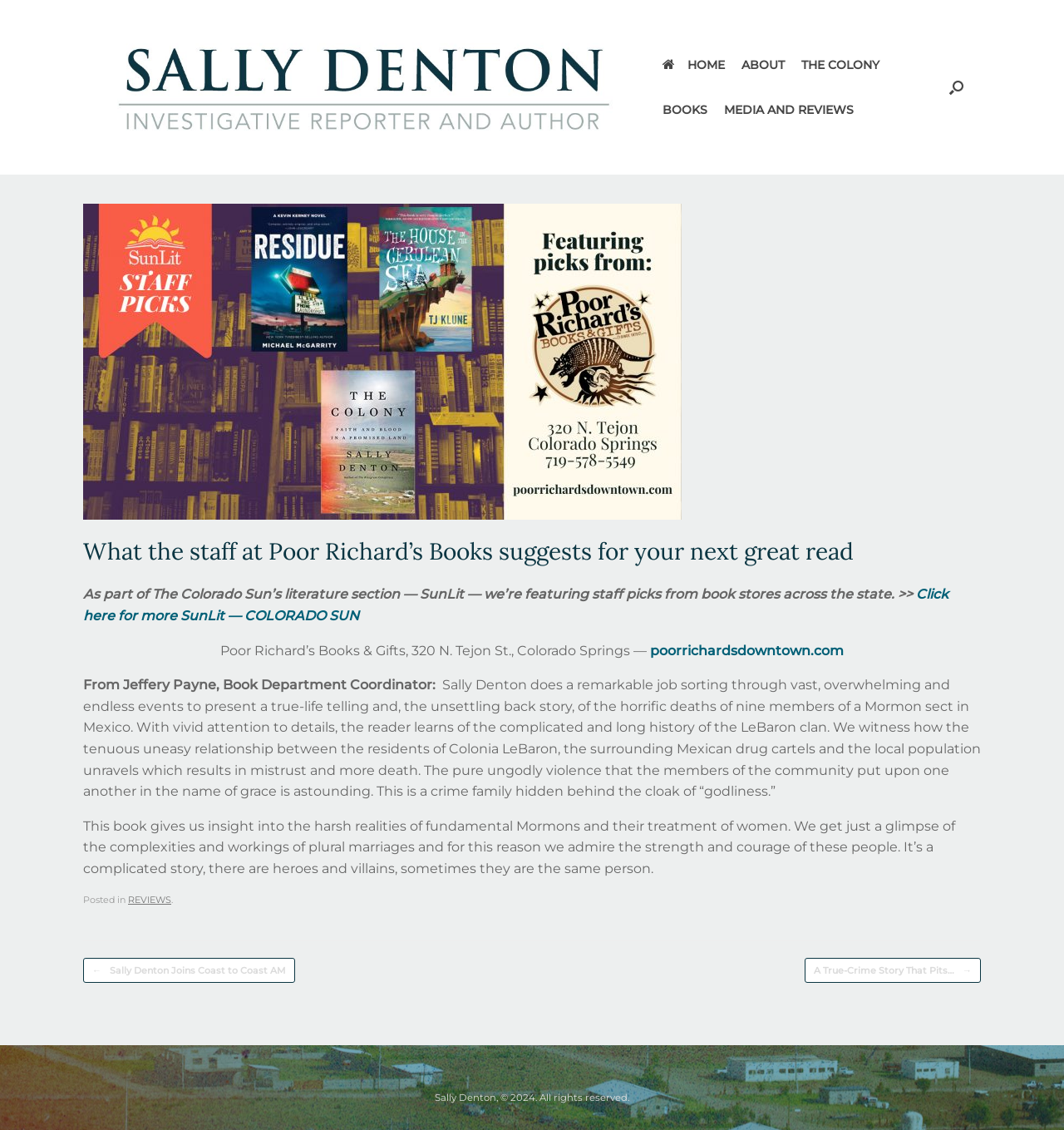Determine the bounding box coordinates for the element that should be clicked to follow this instruction: "Go to Poor Richard’s Books & Gifts website". The coordinates should be given as four float numbers between 0 and 1, in the format [left, top, right, bottom].

[0.611, 0.568, 0.793, 0.582]